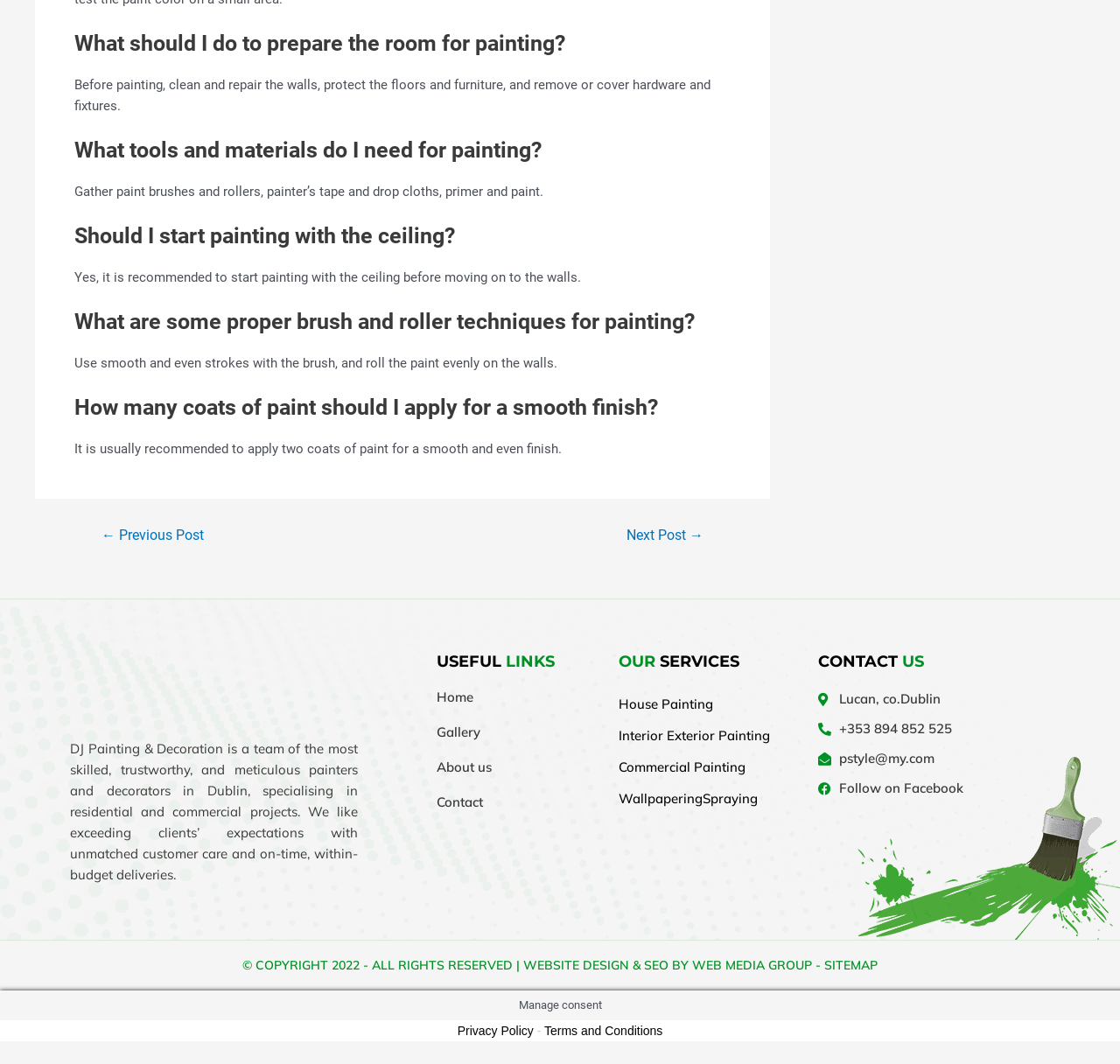Could you provide the bounding box coordinates for the portion of the screen to click to complete this instruction: "Visit the 'Gallery'"?

[0.39, 0.68, 0.537, 0.697]